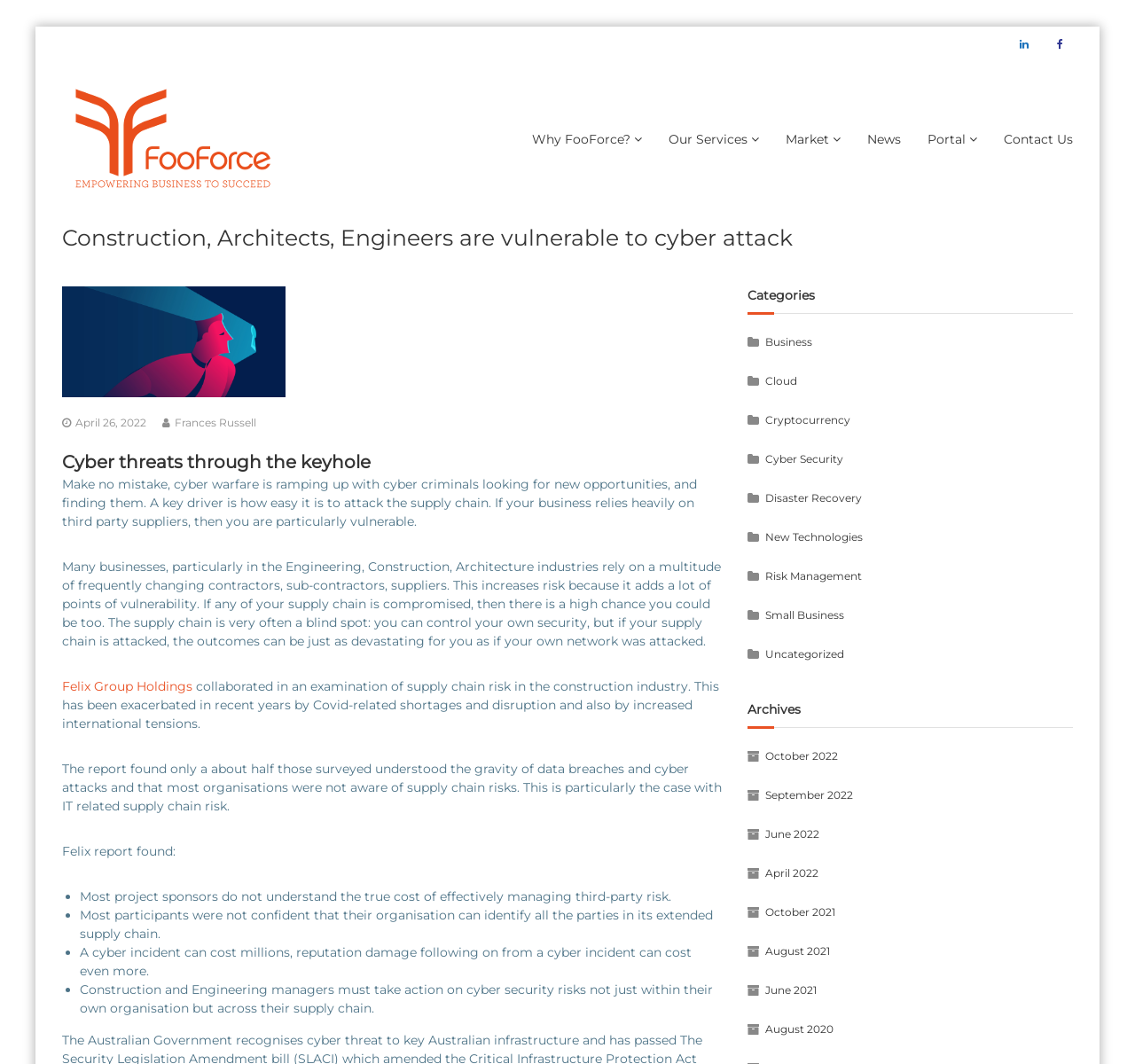Please locate the bounding box coordinates of the region I need to click to follow this instruction: "Explore the Cyber Security category".

[0.674, 0.425, 0.743, 0.437]